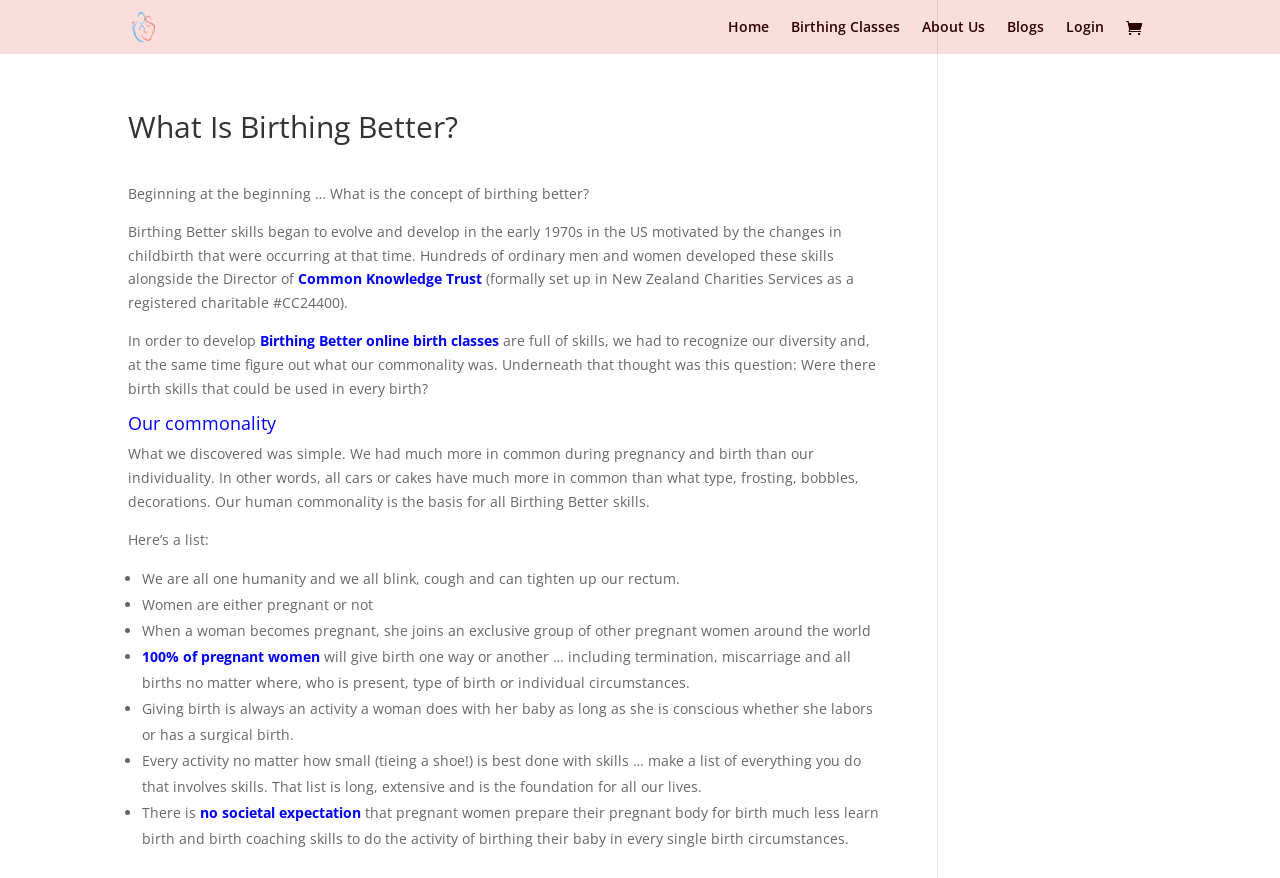Respond with a single word or phrase for the following question: 
What is Birthing Better?

Skills to reduce birthing issues